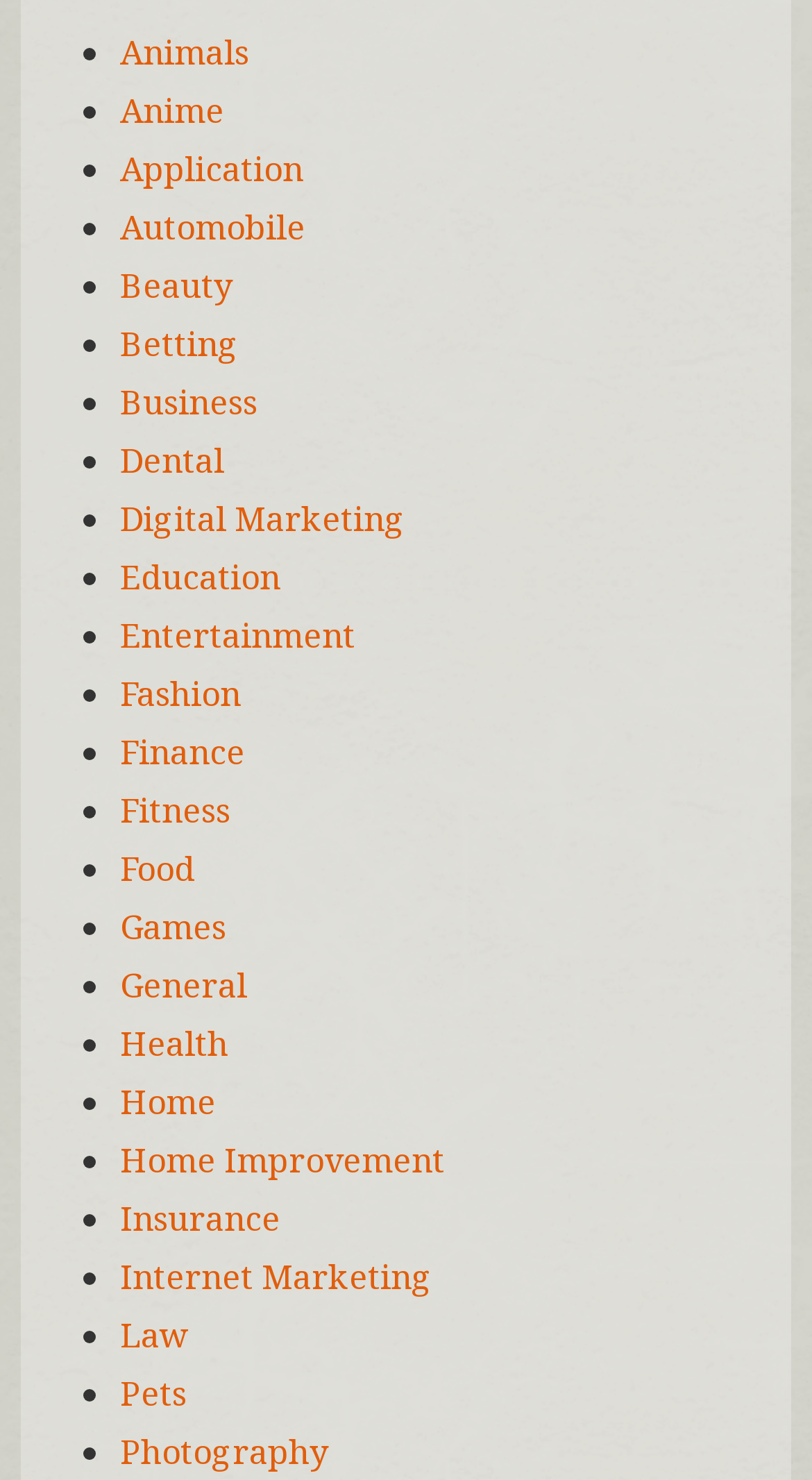Provide your answer in a single word or phrase: 
Is there a category for 'Travel'?

No